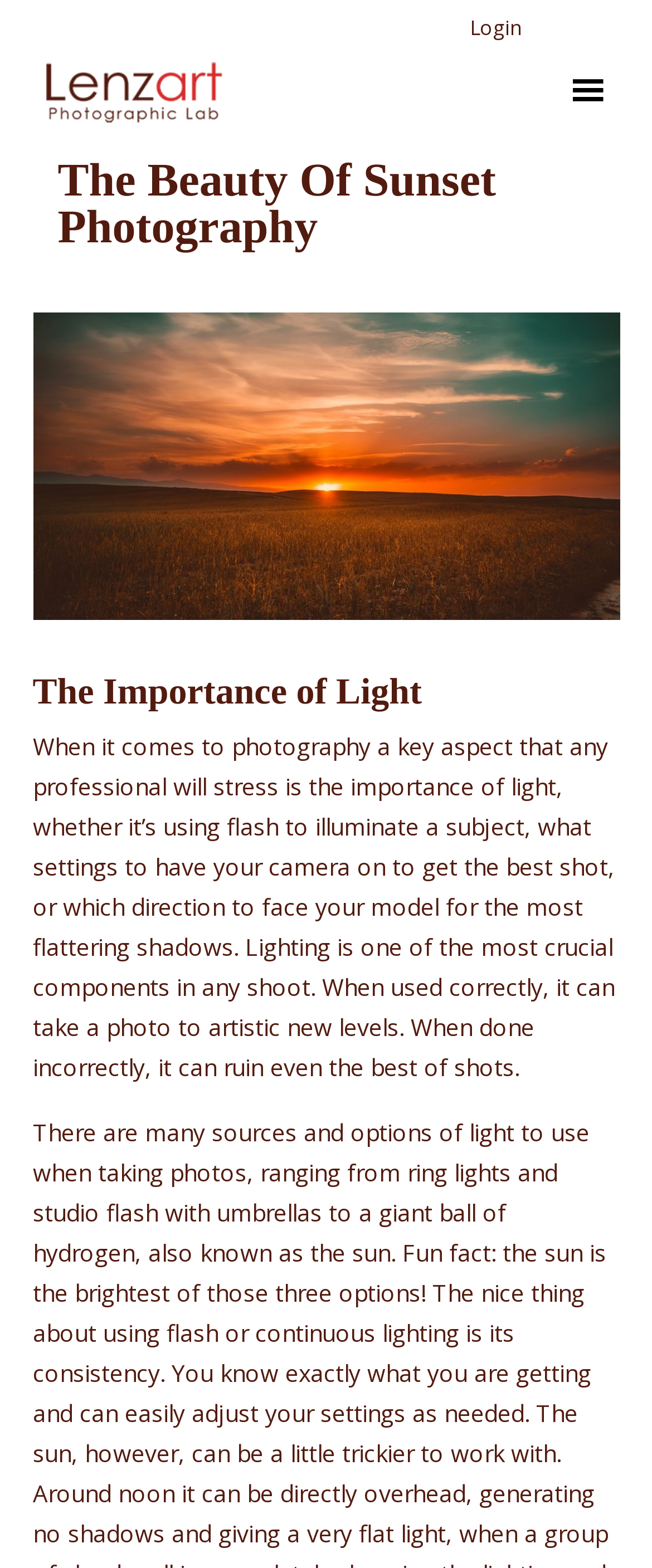Describe every aspect of the webpage in a detailed manner.

The webpage is about sunset photography, specifically focusing on the importance of lighting. At the top right corner, there is a "Login" link. Below it, there is a horizontal layout table that spans across the page, containing a row with a single cell that holds the "Login" link again.

On the left side of the page, there is a link, and next to it, an image. Above these elements, there is a generic icon represented by a Unicode character. On the opposite side of the page, there is a heading that reads "The Beauty Of Sunset Photography".

Below the heading, there is a large image that takes up most of the page's width, with a description mentioning sunset photography, Lenzart Photographic Lab, photography, Buffalo photographers, print lab, and photo lab.

Further down, there is another heading that reads "The Importance of Light". Below this heading, there is a block of text that discusses the significance of light in photography, explaining how it can make or break a shot. The text is quite lengthy and takes up a significant portion of the page.